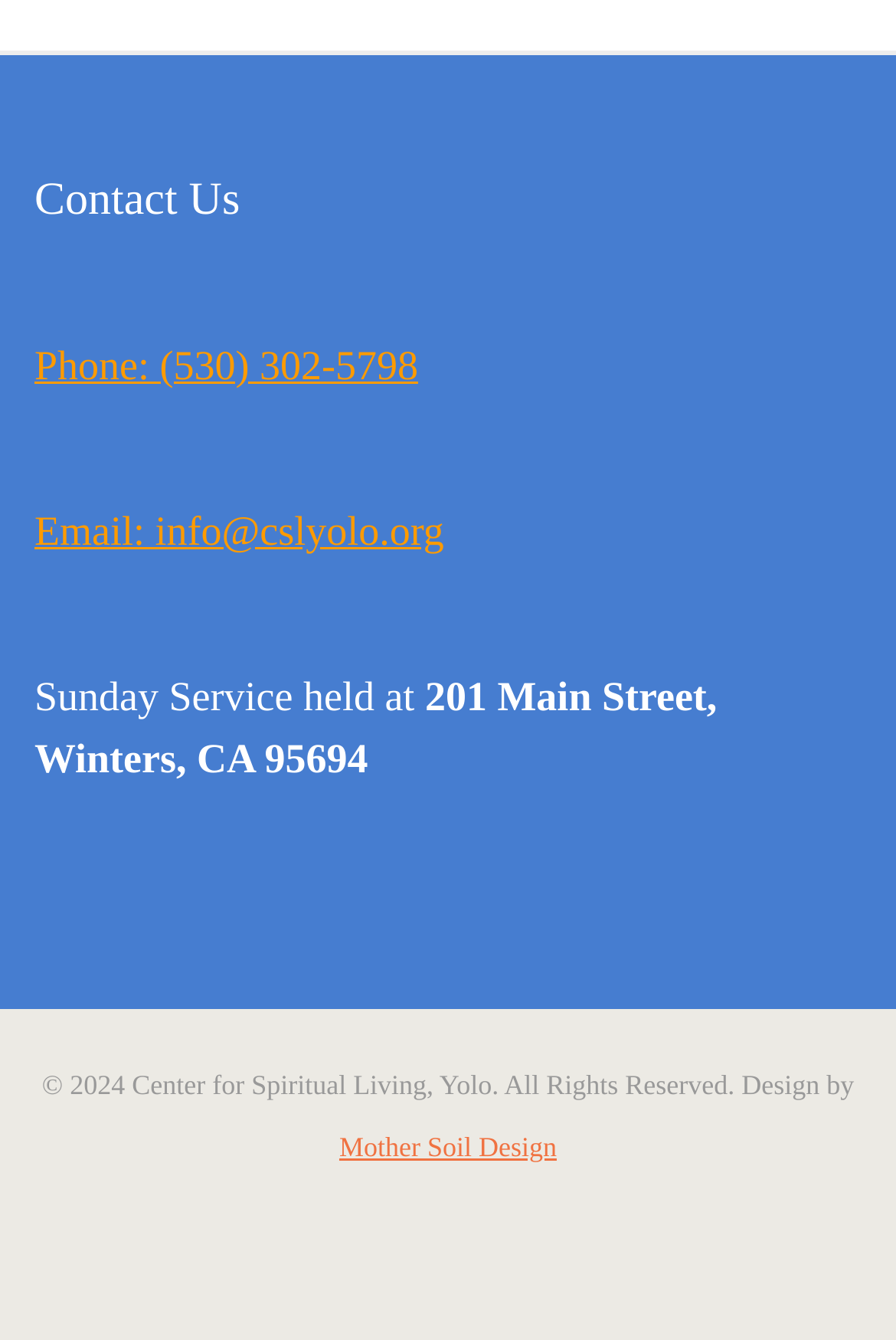What is the address of the Sunday Service?
Please provide a single word or phrase in response based on the screenshot.

201 Main Street, Winters, CA 95694